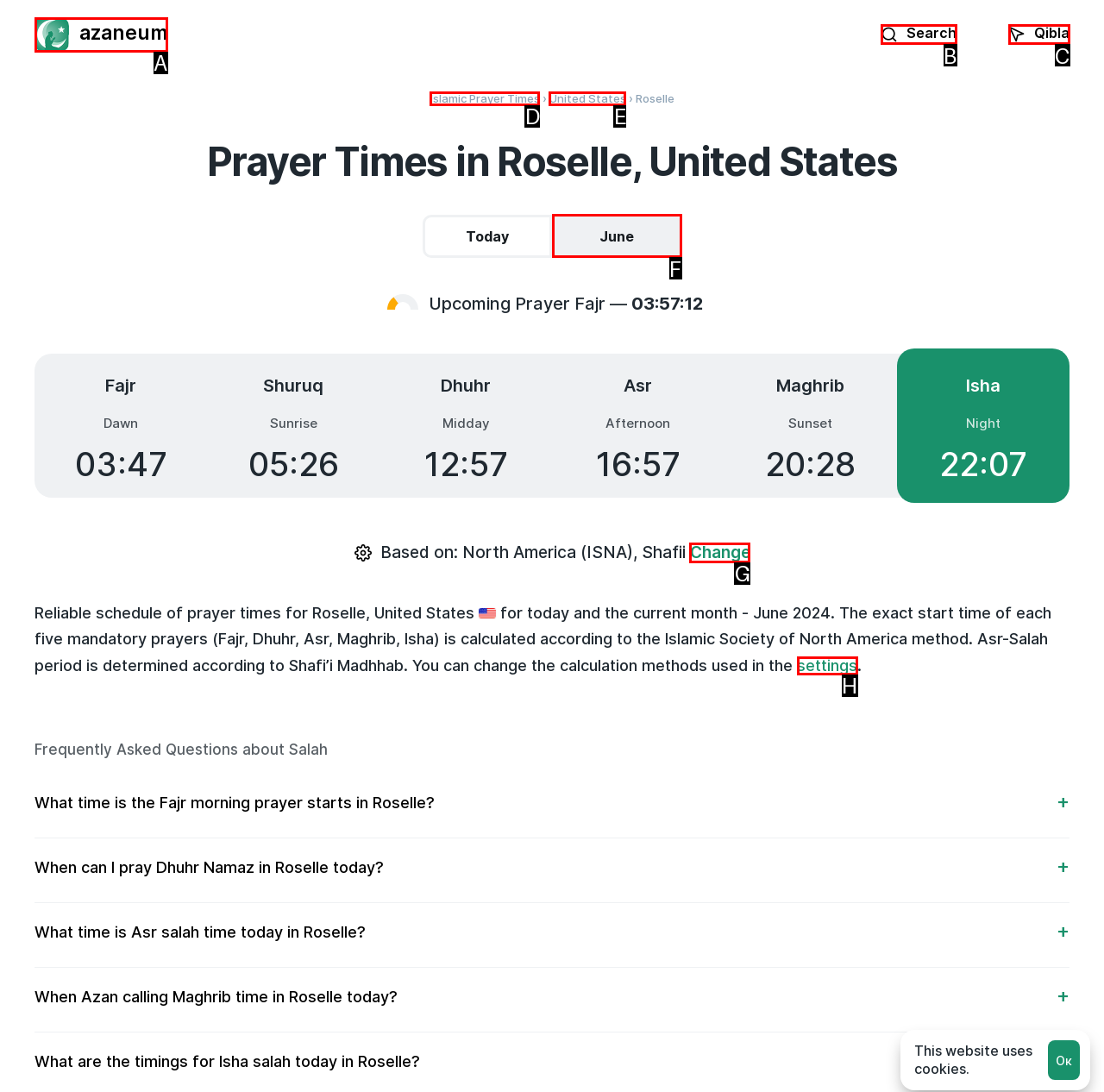Determine the HTML element that best aligns with the description: June
Answer with the appropriate letter from the listed options.

F